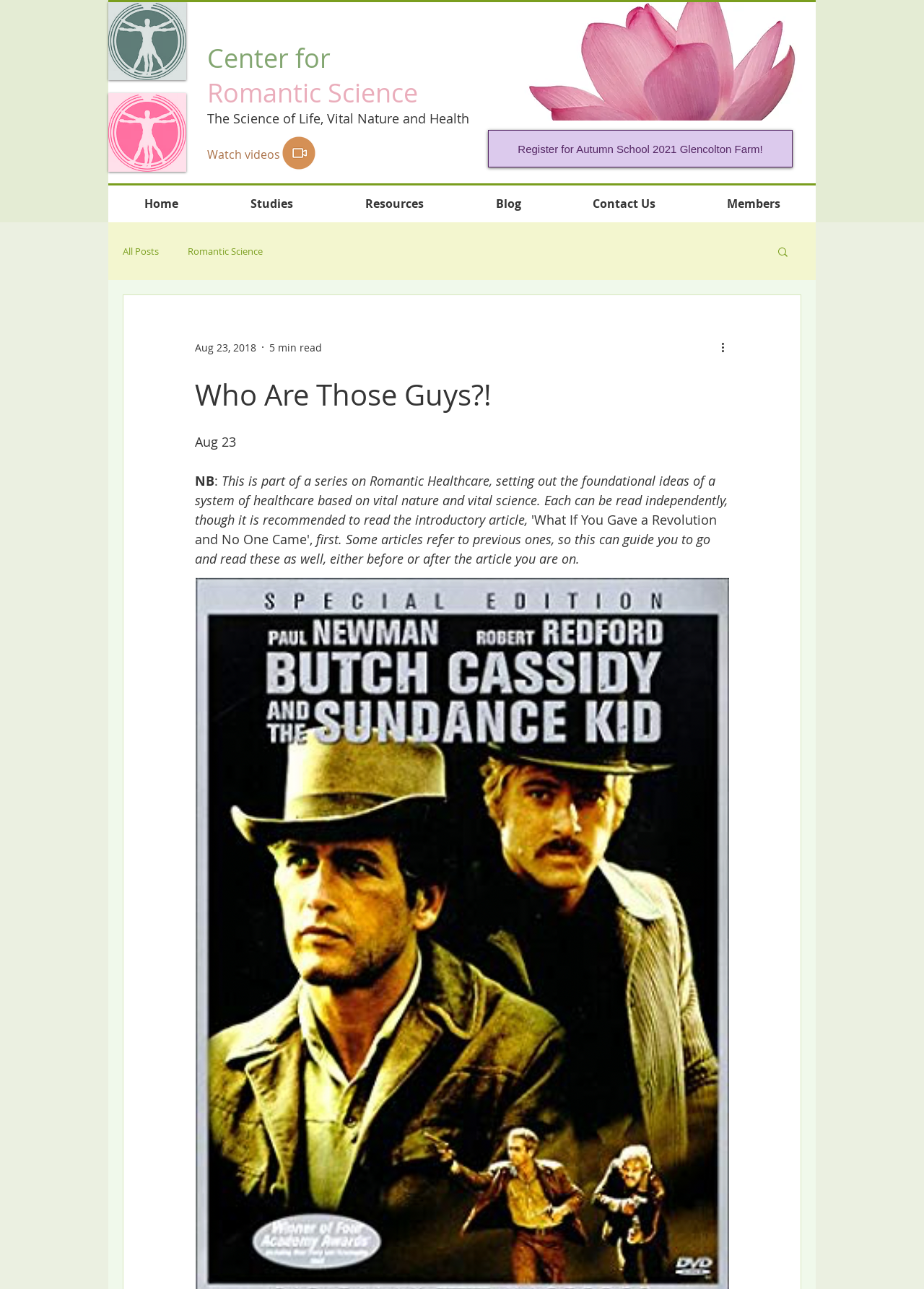Identify the bounding box coordinates of the element that should be clicked to fulfill this task: "Watch videos". The coordinates should be provided as four float numbers between 0 and 1, i.e., [left, top, right, bottom].

[0.224, 0.114, 0.303, 0.126]